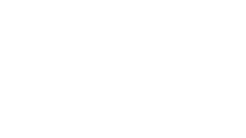Explain what the image portrays in a detailed manner.

The image features a black and white representation of a musical note, symbolizing melody and rhythm. It likely accompanies an article related to music or a band, given the surrounding context of interviews and album releases. This visual element enhances the overall theme of musical creativity and artistic expression, complementing the discussions and reviews that highlight various musical acts and their contributions to the industry. The simplicity of the design allows it to resonate with a wide audience, reinforcing the universal appeal of music.